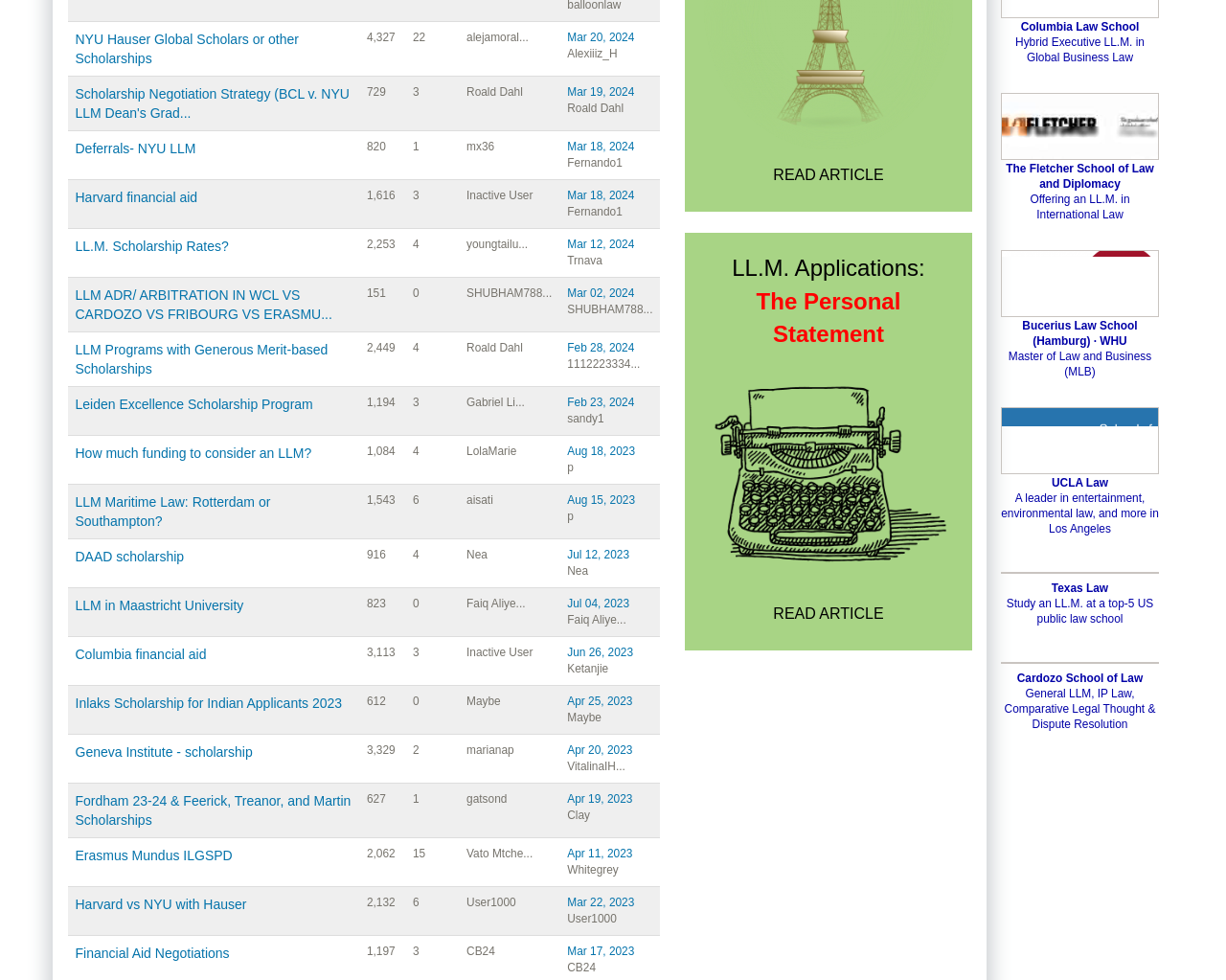Specify the bounding box coordinates of the area to click in order to execute this command: 'View Scholarship Negotiation Strategy'. The coordinates should consist of four float numbers ranging from 0 to 1, and should be formatted as [left, top, right, bottom].

[0.061, 0.088, 0.285, 0.123]